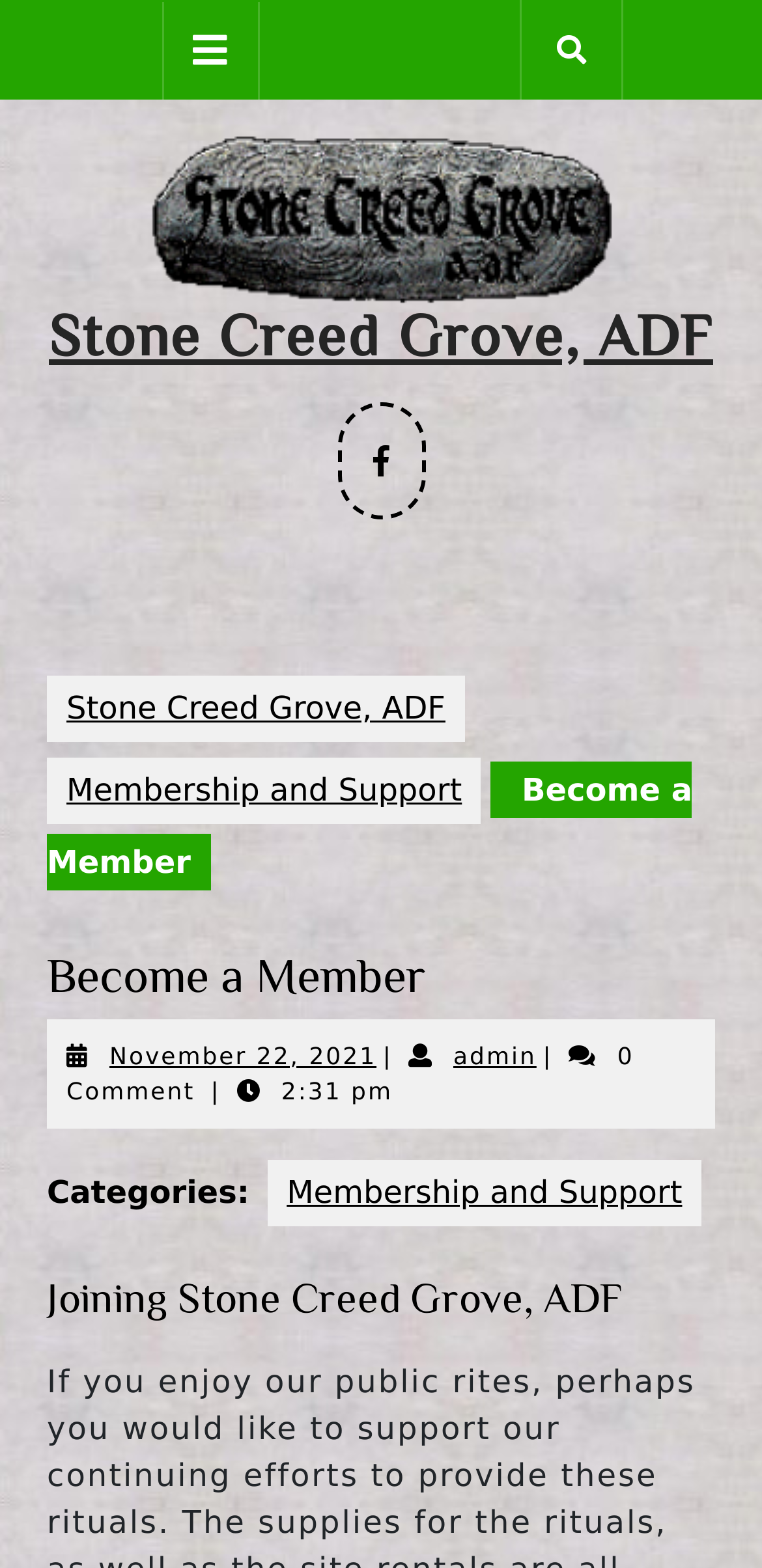Provide a short answer using a single word or phrase for the following question: 
What is the name of the organization?

Stone Creed Grove, ADF